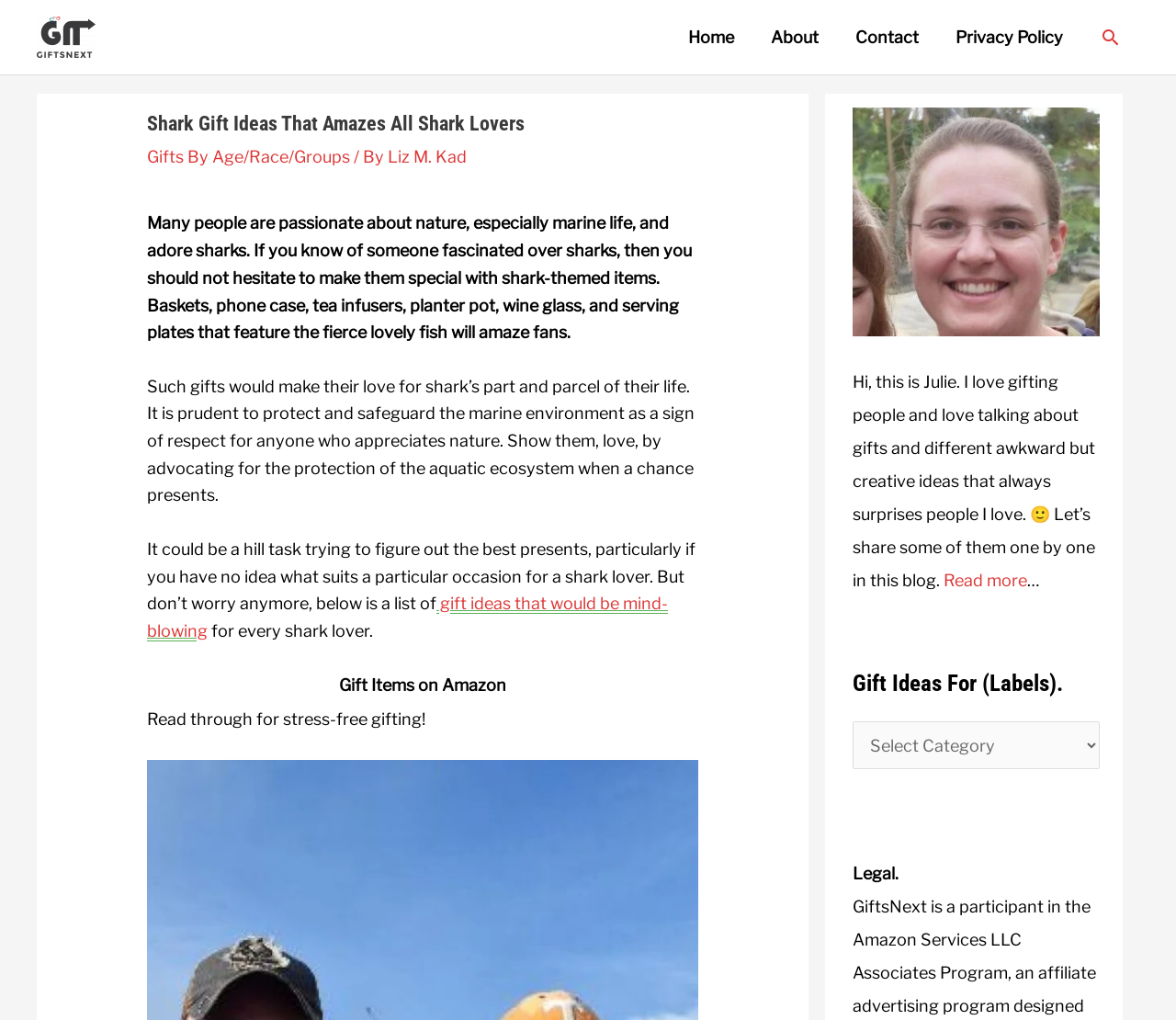Kindly determine the bounding box coordinates for the clickable area to achieve the given instruction: "Select a label for gift ideas".

[0.725, 0.707, 0.935, 0.754]